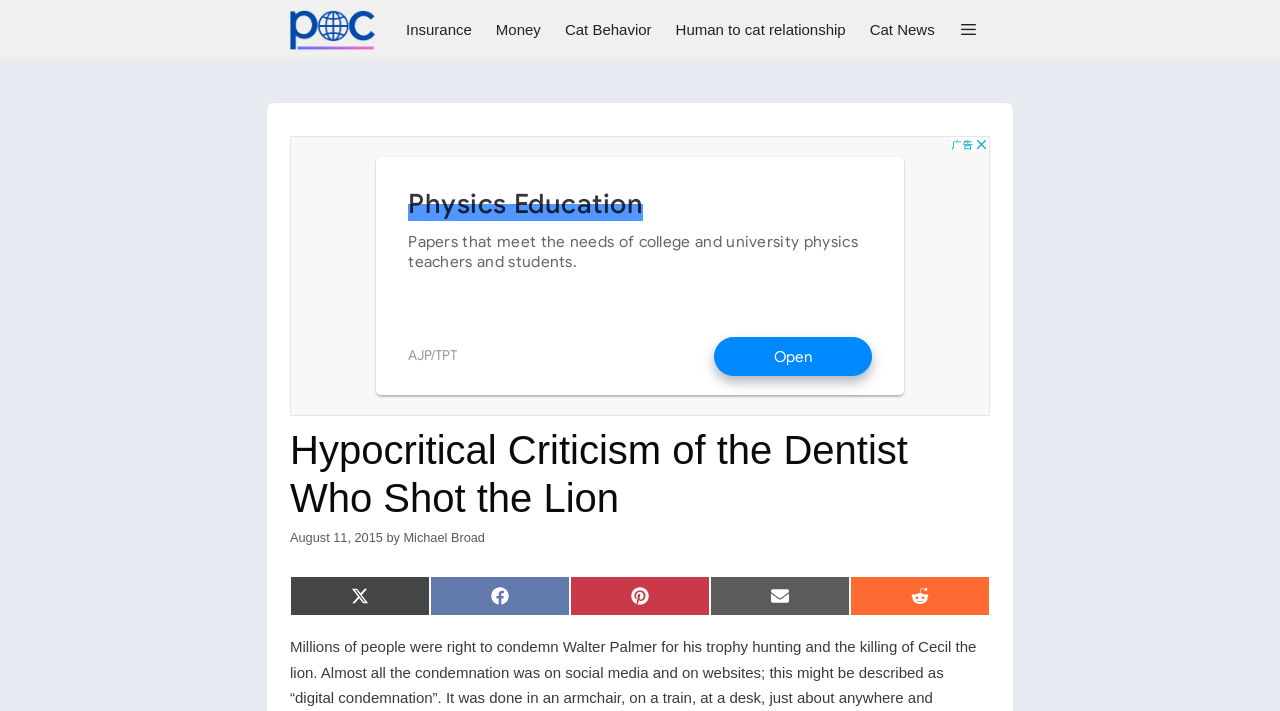Please determine the bounding box coordinates, formatted as (top-left x, top-left y, bottom-right x, bottom-right y), with all values as floating point numbers between 0 and 1. Identify the bounding box of the region described as: Human to cat relationship

[0.518, 0.0, 0.67, 0.084]